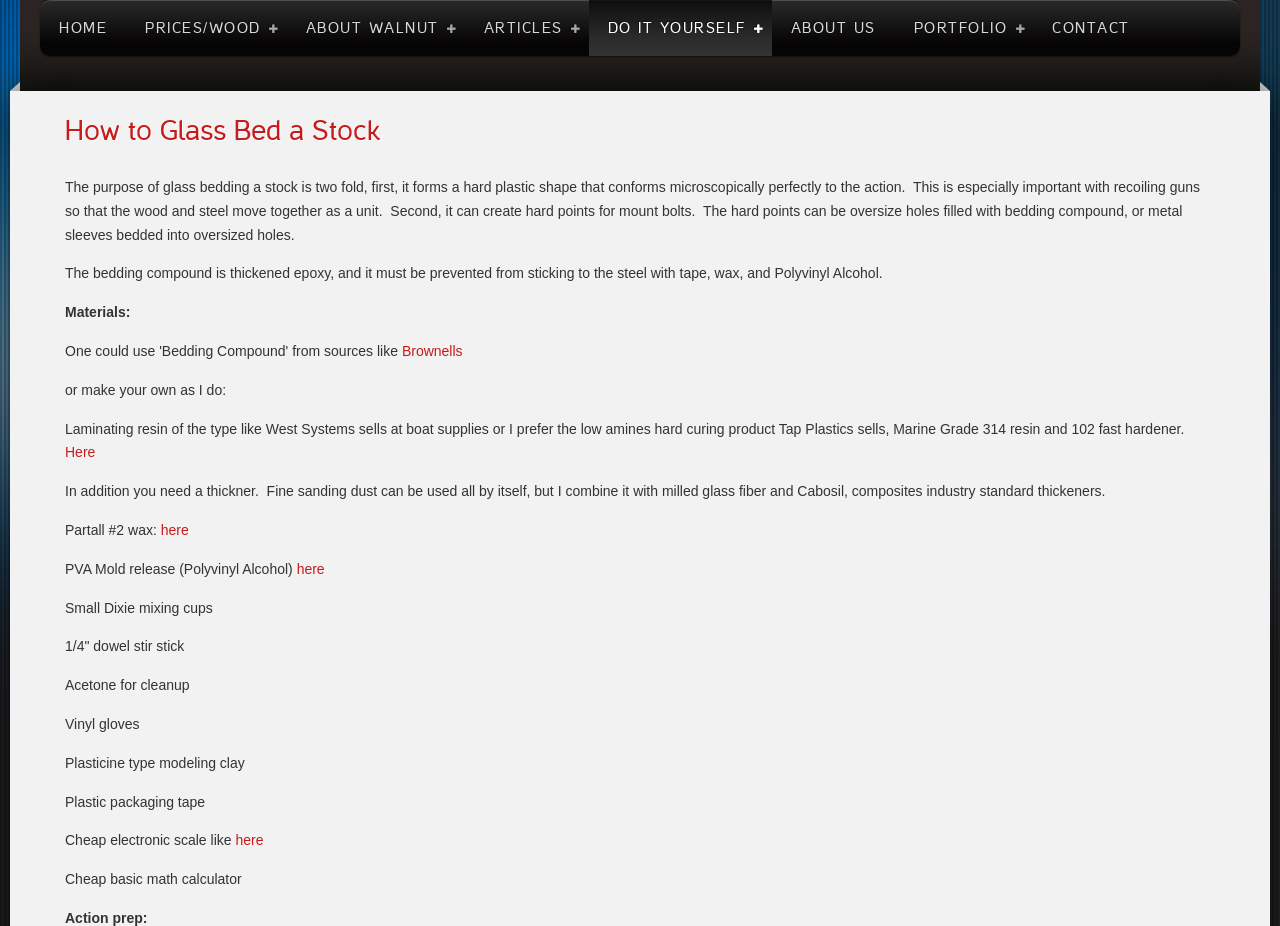What is the purpose of glass bedding a stock?
Provide an in-depth and detailed answer to the question.

The purpose of glass bedding a stock is two fold, first, it forms a hard plastic shape that conforms microscopically perfectly to the action, and second, it can create hard points for mount bolts.